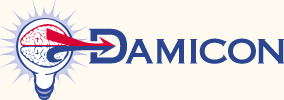Illustrate the image with a detailed and descriptive caption.

The image features the logo of DAMICON, a company specializing in information technology services. The design integrates a light bulb motif, symbolizing innovation and ideas, with a stylized graphic of a brain, representing intelligence and thought leadership. The logo is predominantly blue, conveying professionalism and trustworthiness, while the red accents add a dynamic touch, suggesting progress and forward-thinking. This emblem embodies DAMICON's commitment to providing insightful solutions, particularly in the realm of disaster-response systems, as indicated in their press release regarding a guide for businesses.